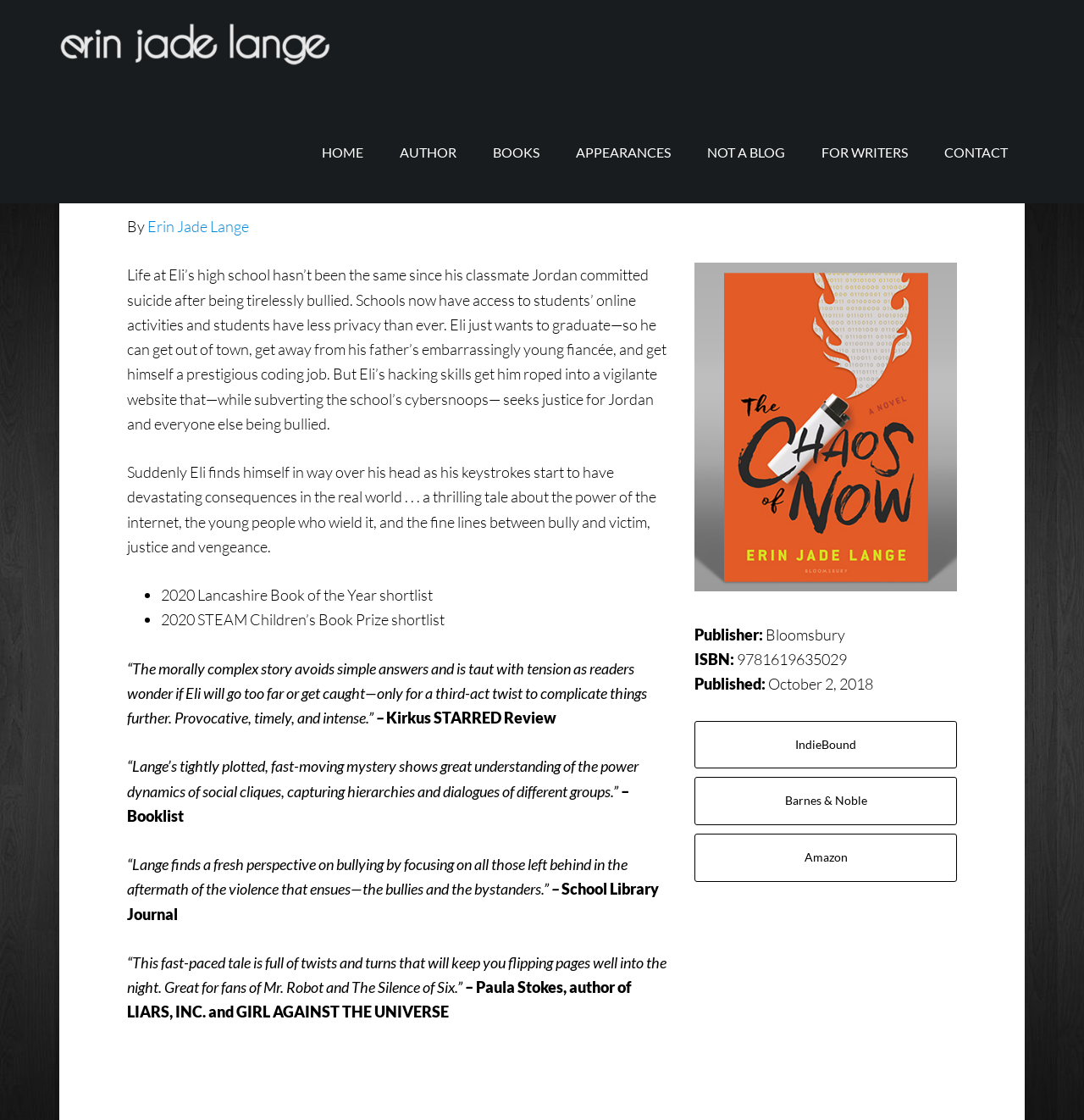Provide a one-word or brief phrase answer to the question:
What is the name of the main character in this book?

Eli